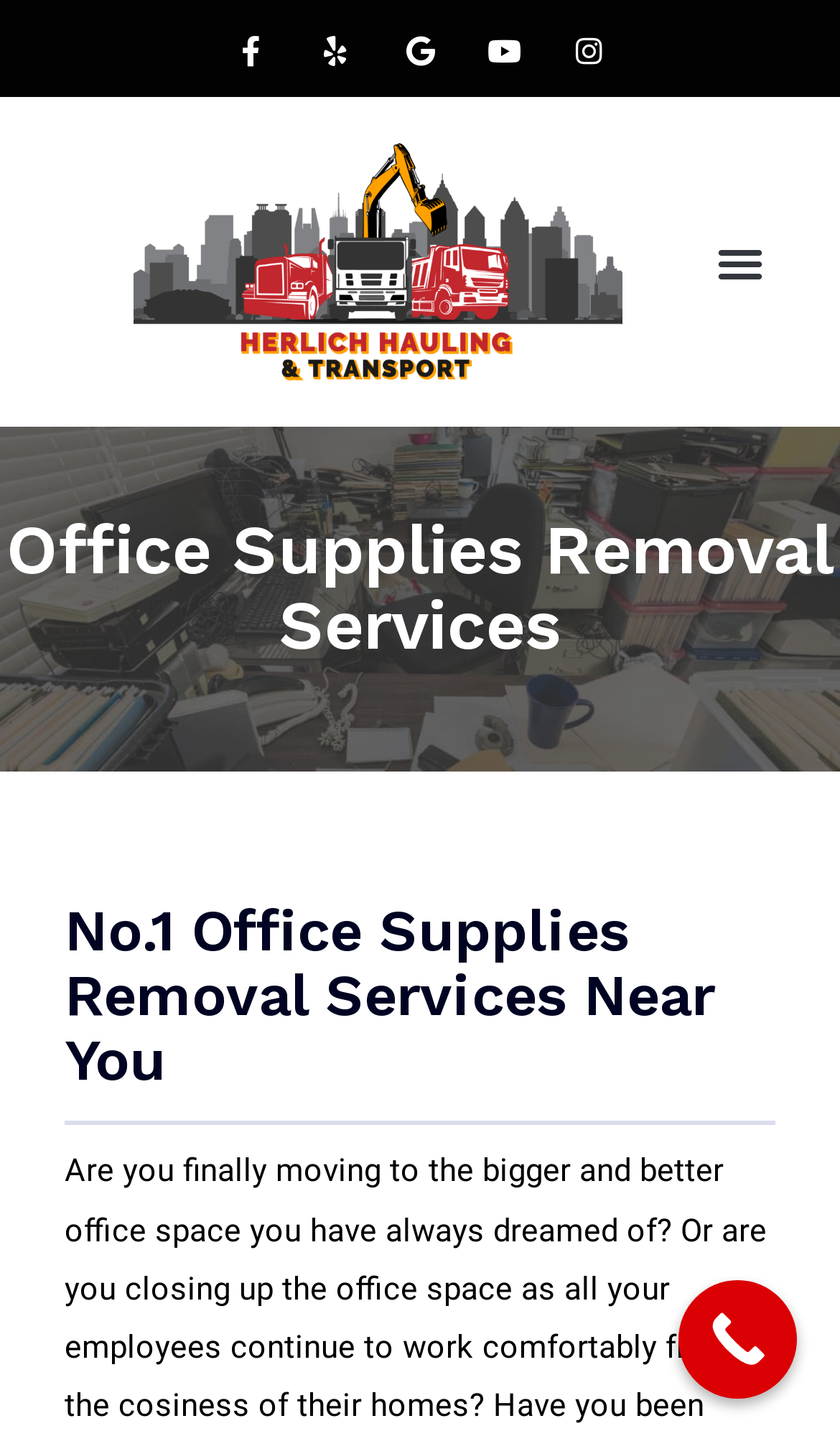Use a single word or phrase to answer the question:
What is the company name?

Herlich Hauling & Transport LLC